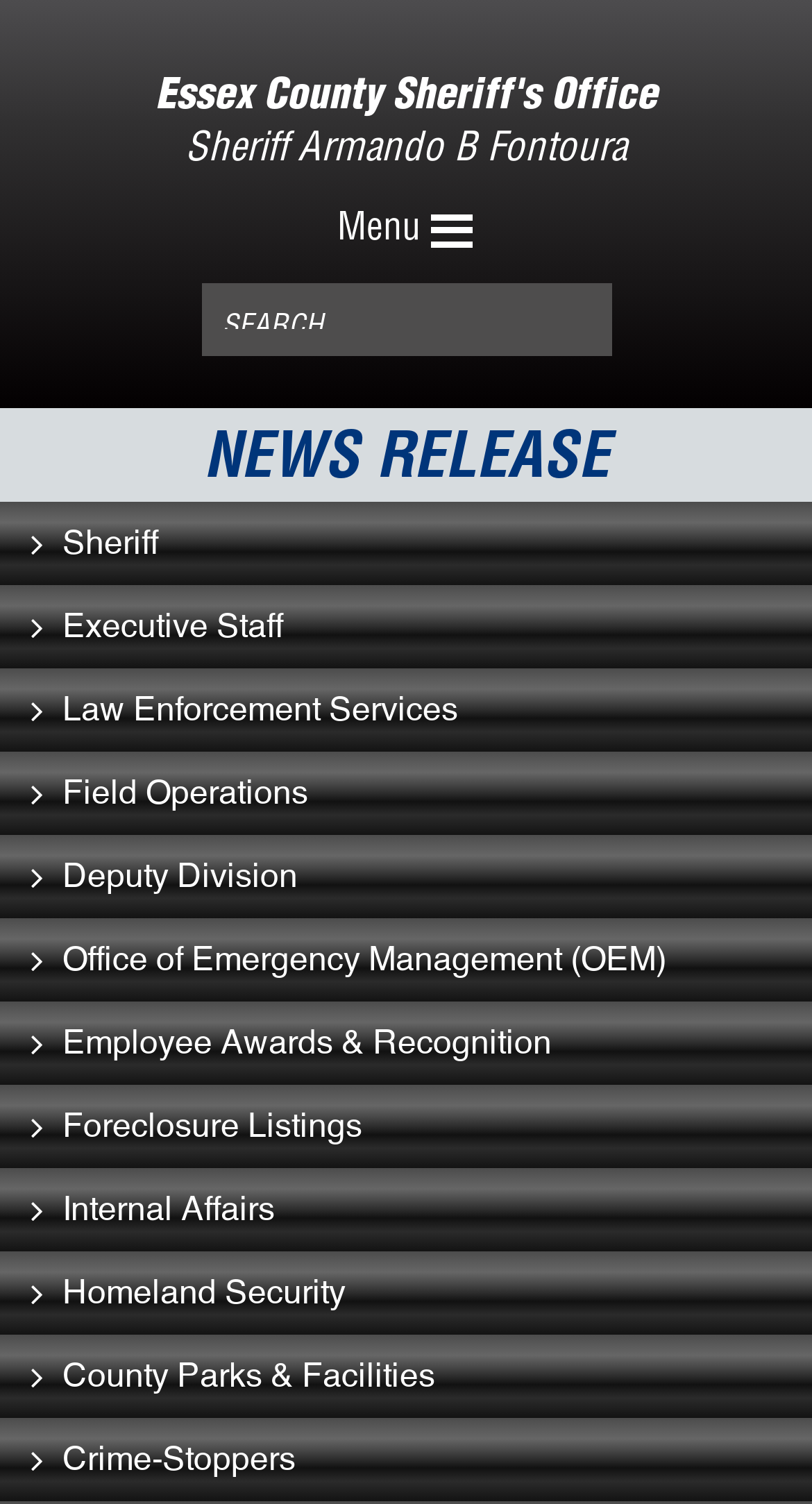Identify the bounding box coordinates of the region that should be clicked to execute the following instruction: "visit Sheriff's page".

[0.0, 0.334, 1.0, 0.389]